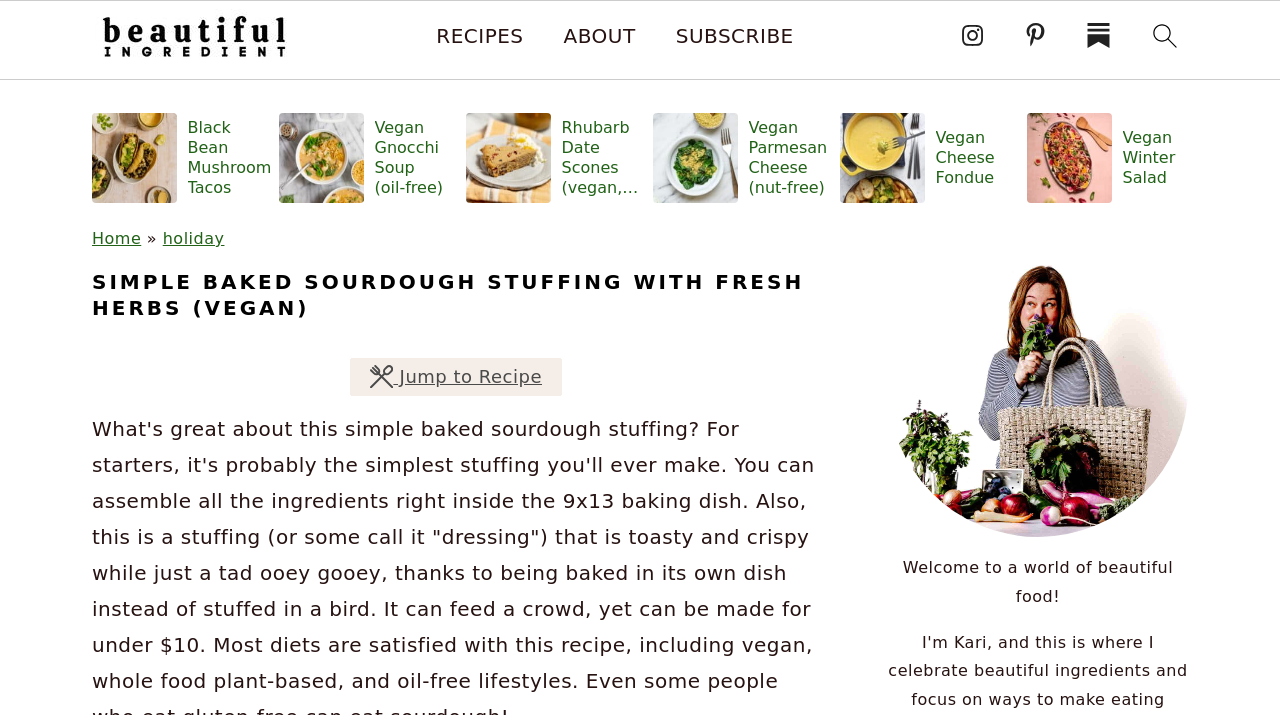Generate a comprehensive description of the webpage.

This webpage is about a vegan baked sourdough stuffing recipe, specifically designed for Thanksgiving. At the top left corner, there are three "Skip to" links, allowing users to navigate to primary navigation, main content, or primary sidebar. Next to these links, there is a "go to homepage" link with an accompanying image. 

The top navigation bar features several links, including "RECIPES", "ABOUT", "SUBSCRIBE", and social media links to Instagram, Pinterest, and Substack, each with its respective image. On the far right, there is a search icon link with an image.

Below the navigation bar, there are six links to other recipes, including "Black Bean Mushroom Tacos", "Vegan Gnocchi Soup", and "Vegan Winter Salad". These links are arranged horizontally across the page.

The main content area features a navigation breadcrumb trail, which includes links to "Home" and "holiday". The title of the recipe, "SIMPLE BAKED SOURDOUGH STUFFING WITH FRESH HERBS (VEGAN)", is displayed prominently in a heading. There is also a "Jump to Recipe" link with an image.

To the right of the main content area, there is a primary sidebar with a heading. This section features a large image of a person, Kari, standing behind a market basket and fresh produce, with a caption "Welcome to a world of beautiful food!".